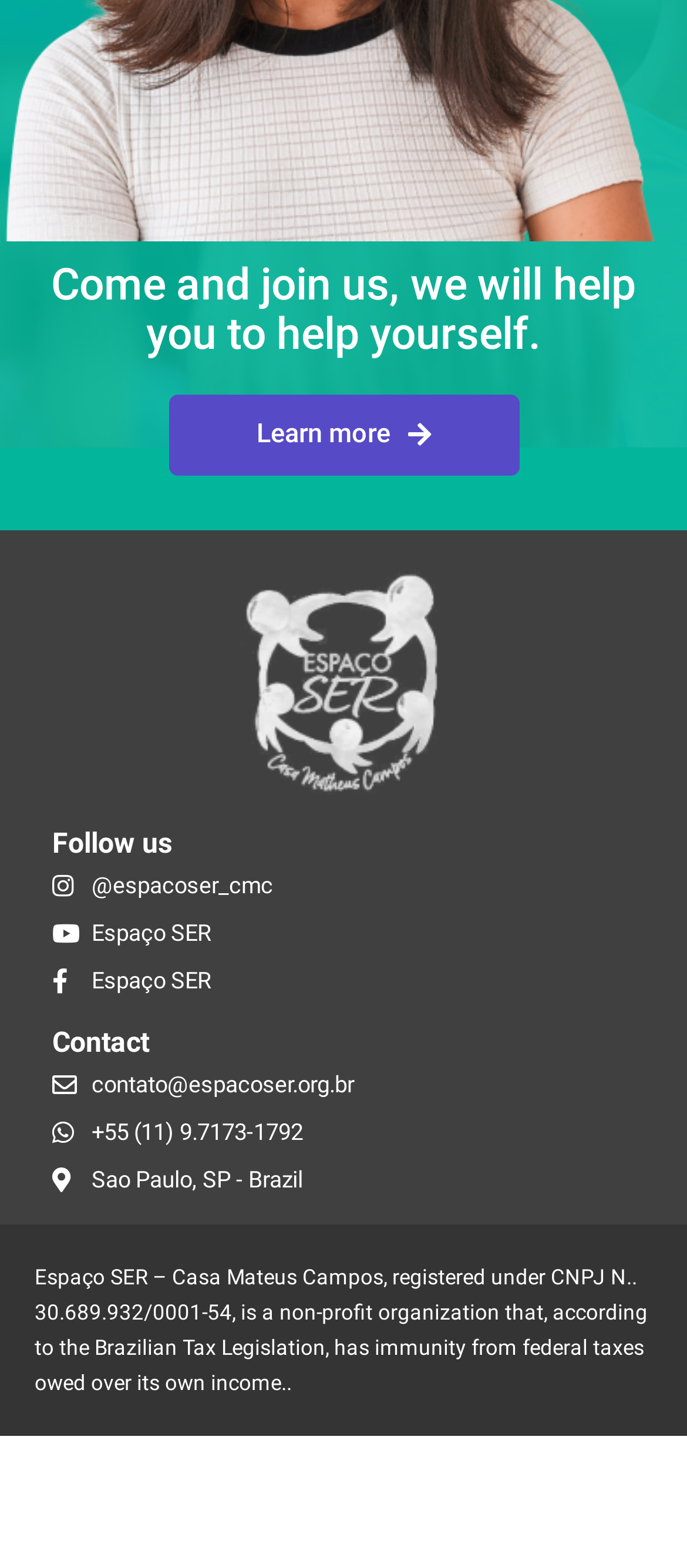What is the location of Espaço SER?
Based on the visual information, provide a detailed and comprehensive answer.

I found the location of Espaço SER in the StaticText element that mentions the address as Sao Paulo, SP - Brazil. This element is located below the contact information.